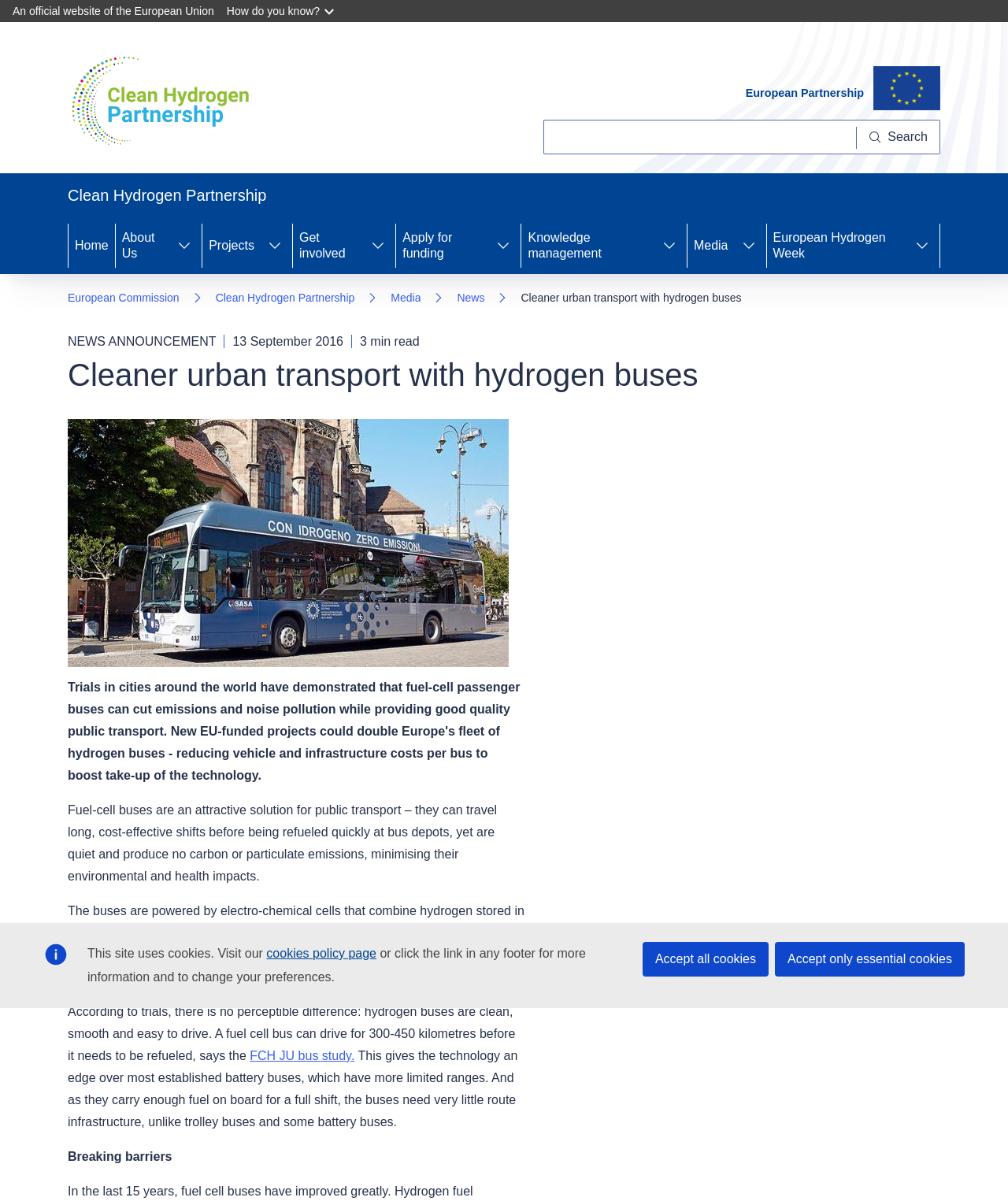Bounding box coordinates should be in the format (top-left x, top-left y, bottom-right x, bottom-right y) and all values should be floating point numbers between 0 and 1. Determine the bounding box coordinate for the UI element described as: Accept only essential cookies

[0.769, 0.784, 0.957, 0.813]